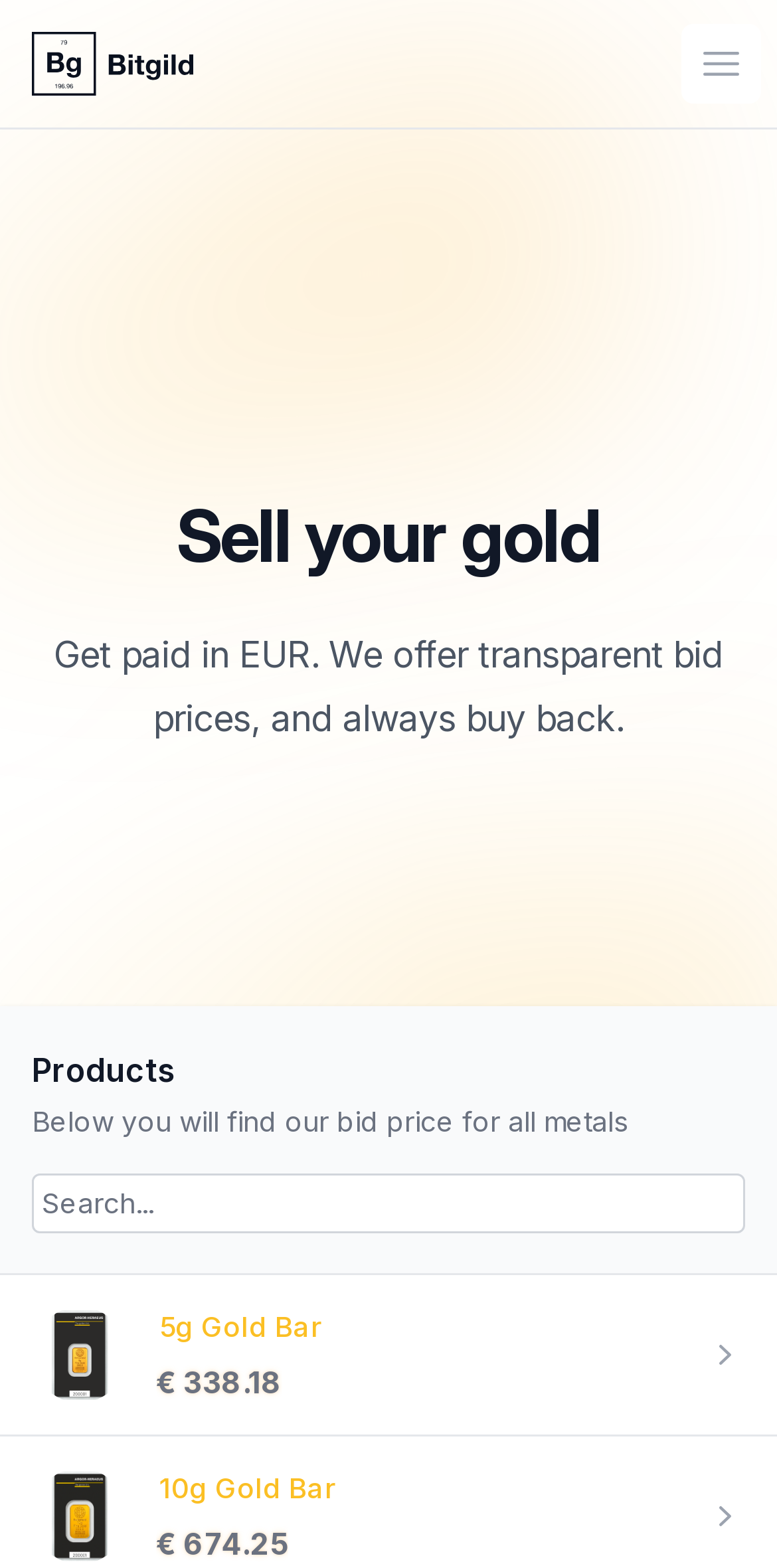Please provide a comprehensive answer to the question below using the information from the image: How many gold bars are listed?

There are two gold bars listed, which are '5g Gold Bar' and '10g Gold Bar', as mentioned in the StaticTexts below the 'Products' heading.